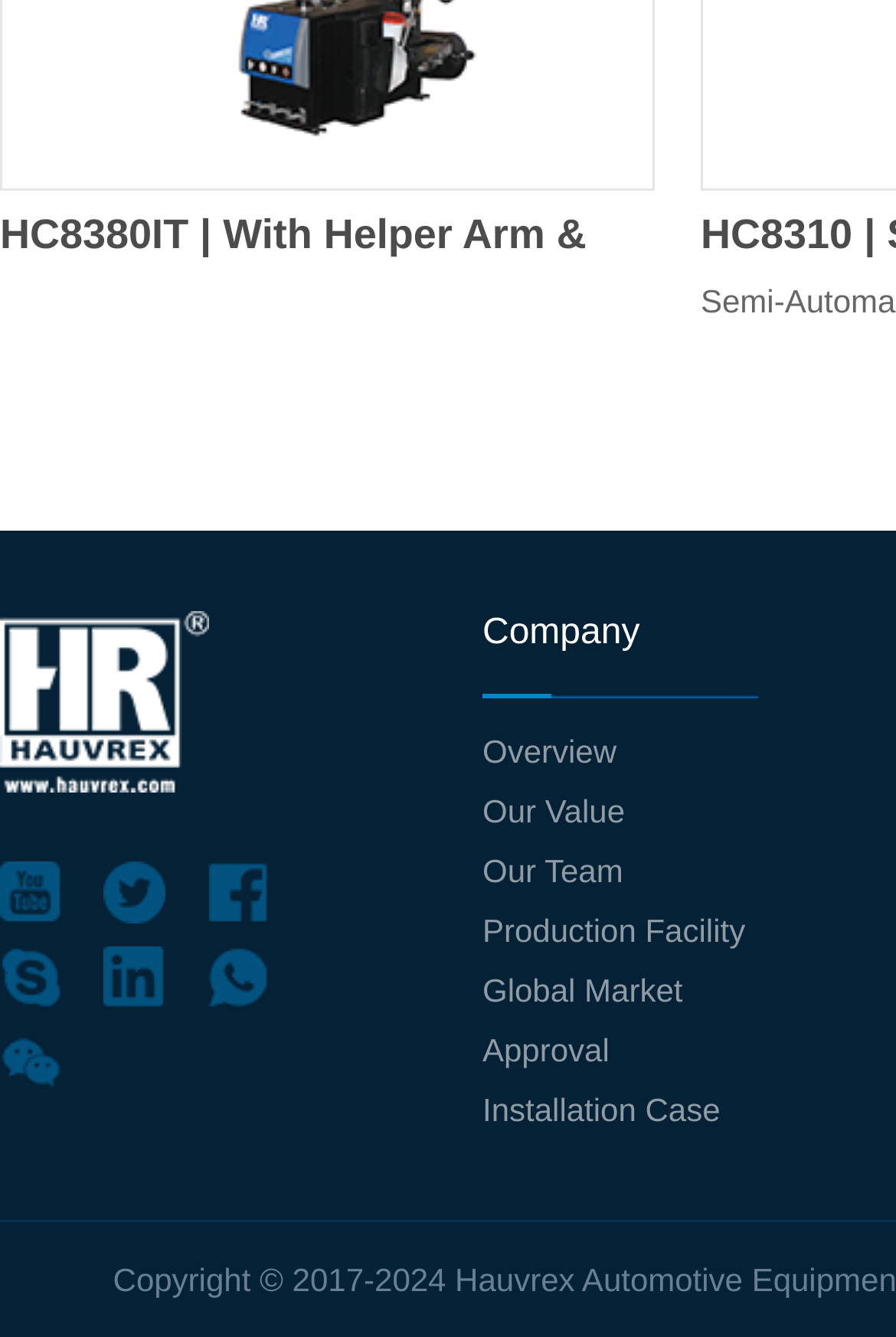For the element described, predict the bounding box coordinates as (top-left x, top-left y, bottom-right x, bottom-right y). All values should be between 0 and 1. Element description: Our Value

[0.538, 0.584, 0.872, 0.629]